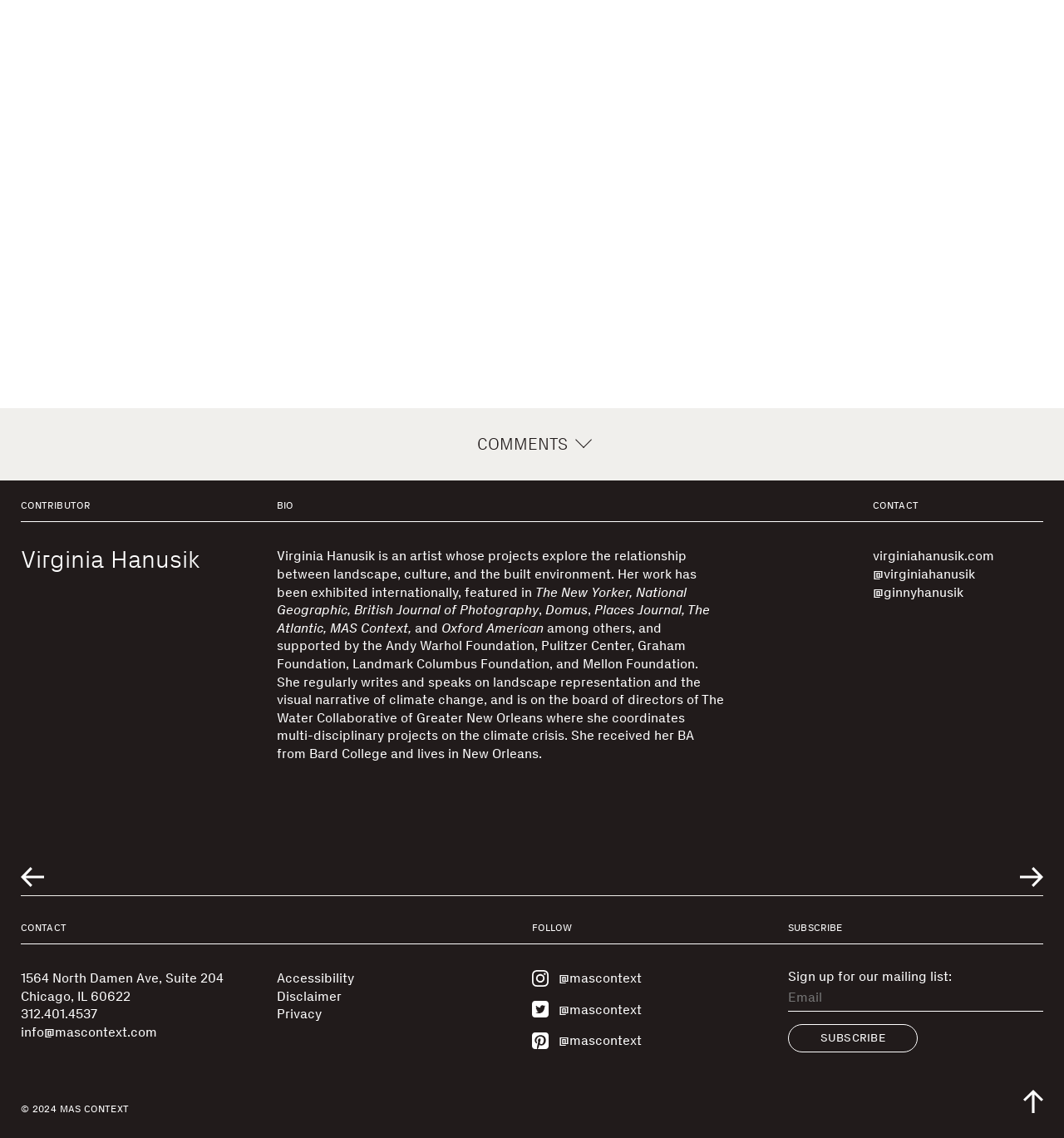Find the bounding box coordinates of the element to click in order to complete the given instruction: "Follow MAS Context on Instagram."

[0.5, 0.852, 0.615, 0.868]